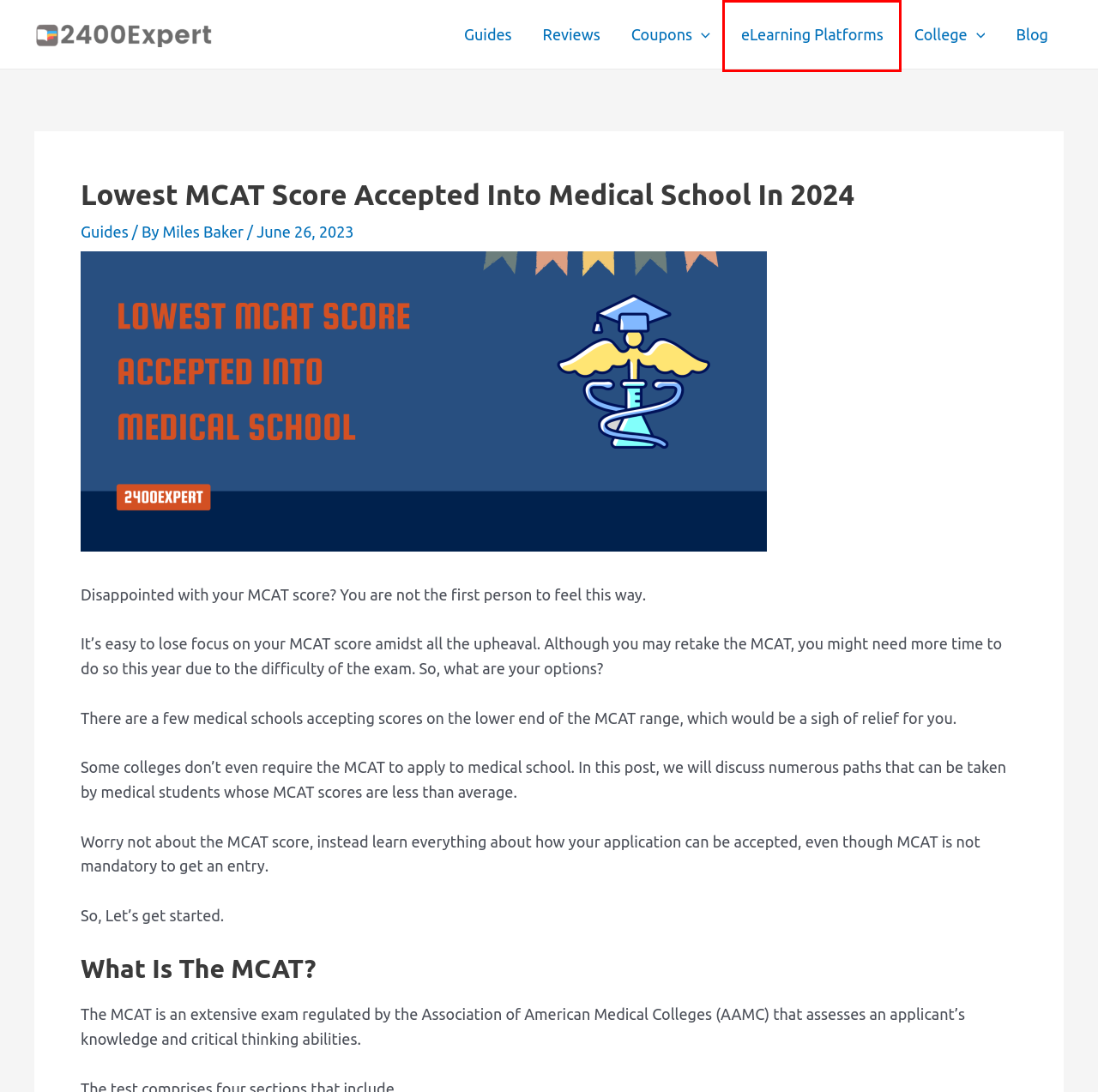Please examine the screenshot provided, which contains a red bounding box around a UI element. Select the webpage description that most accurately describes the new page displayed after clicking the highlighted element. Here are the candidates:
A. 2400Experts — Blog
B. Coupons Archives –
C. College Archives –
D. Guides Archives –
E. Miles Baker, Author at
F. eLearning Platforms Archives –
G. Reviews Archives –
H. 2400Expert — The #1 Hub for eLearning, Reviews & Analysis

F